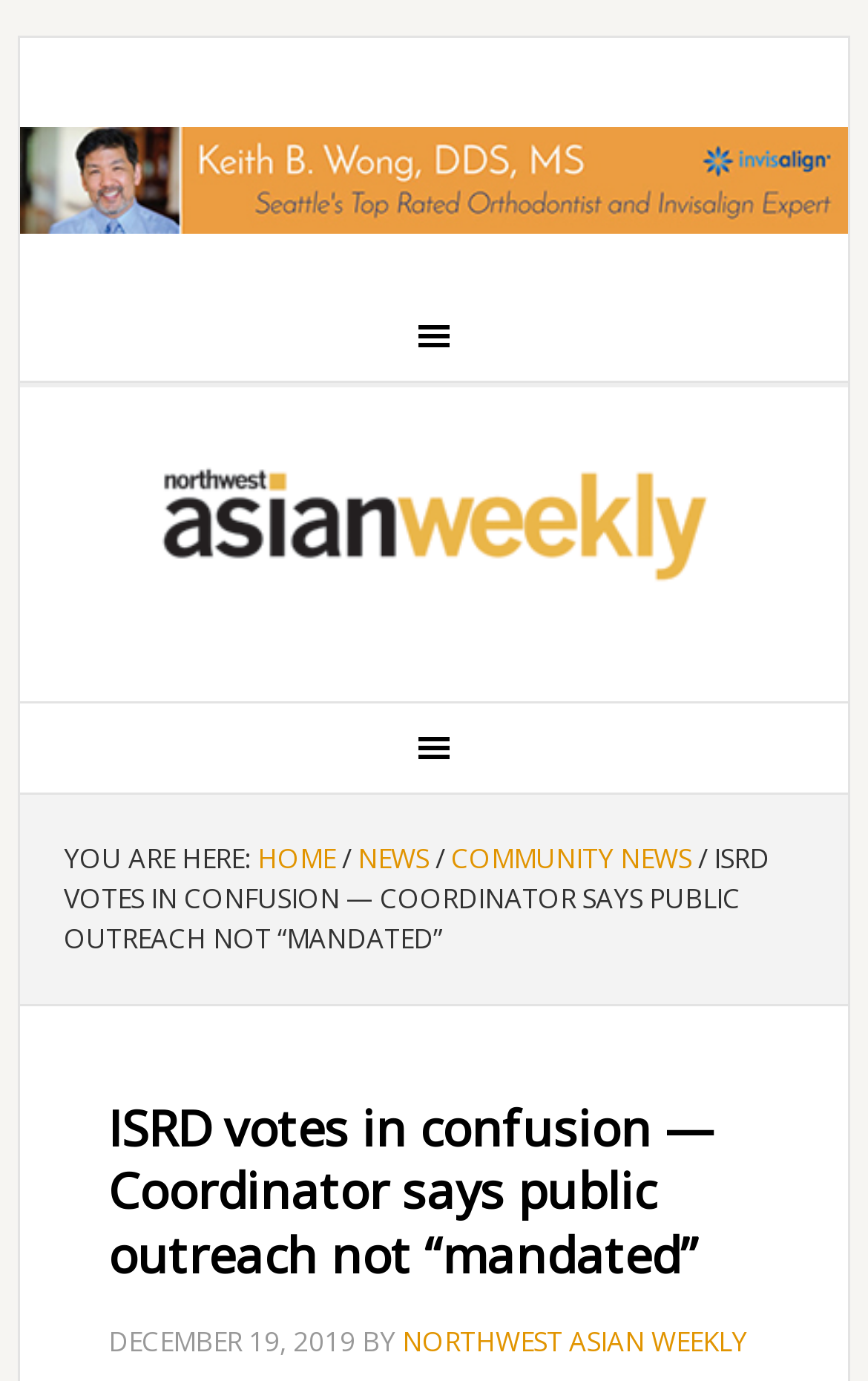Answer the following in one word or a short phrase: 
What is the category of the article?

COMMUNITY NEWS